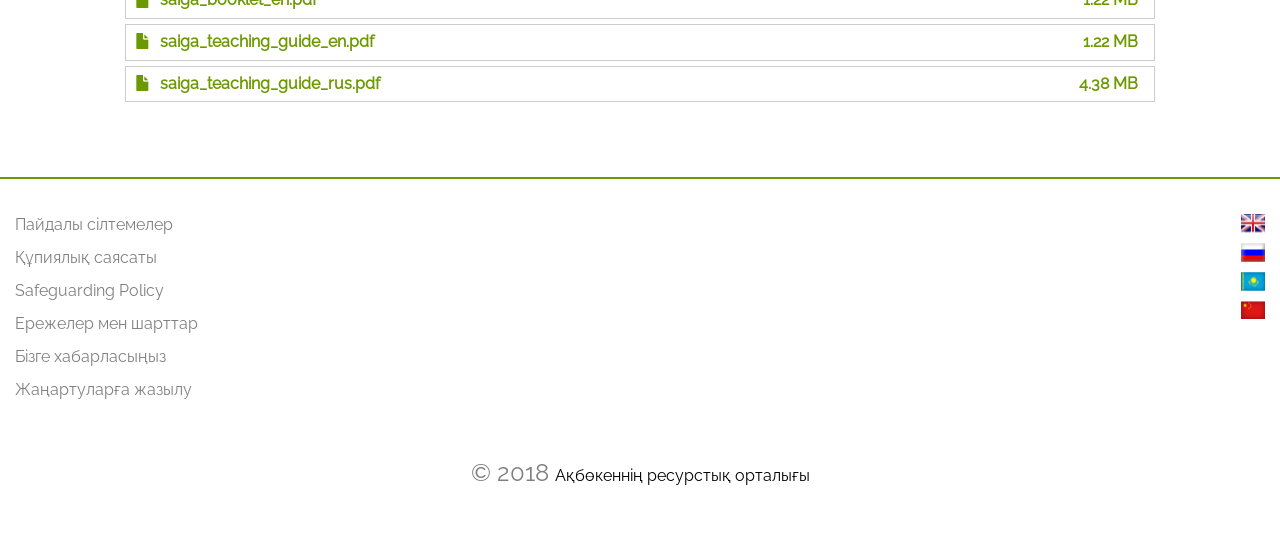Identify the bounding box coordinates for the region to click in order to carry out this instruction: "contact us". Provide the coordinates using four float numbers between 0 and 1, formatted as [left, top, right, bottom].

[0.012, 0.621, 0.155, 0.662]